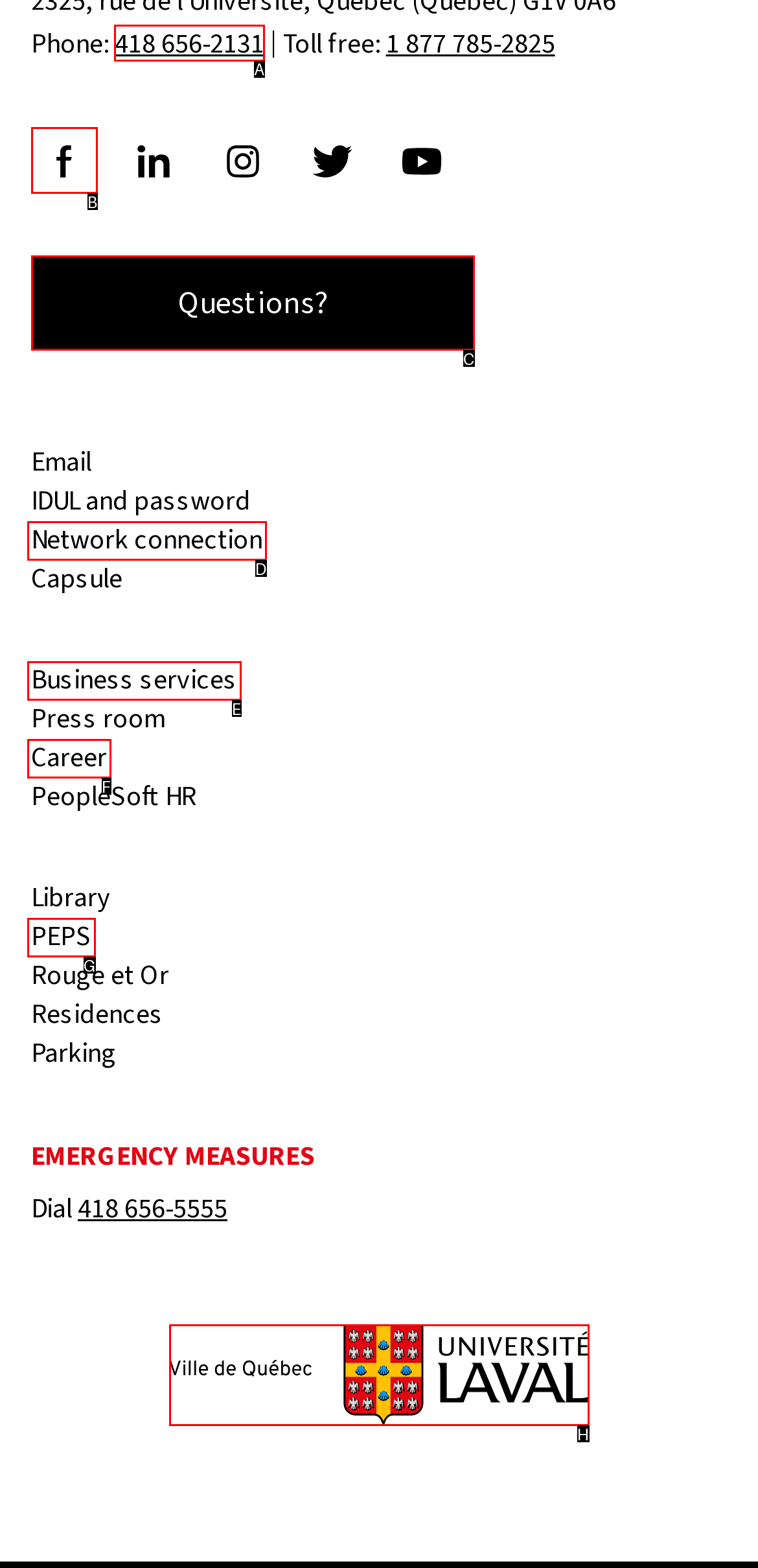Identify which lettered option to click to carry out the task: Call the phone number. Provide the letter as your answer.

A